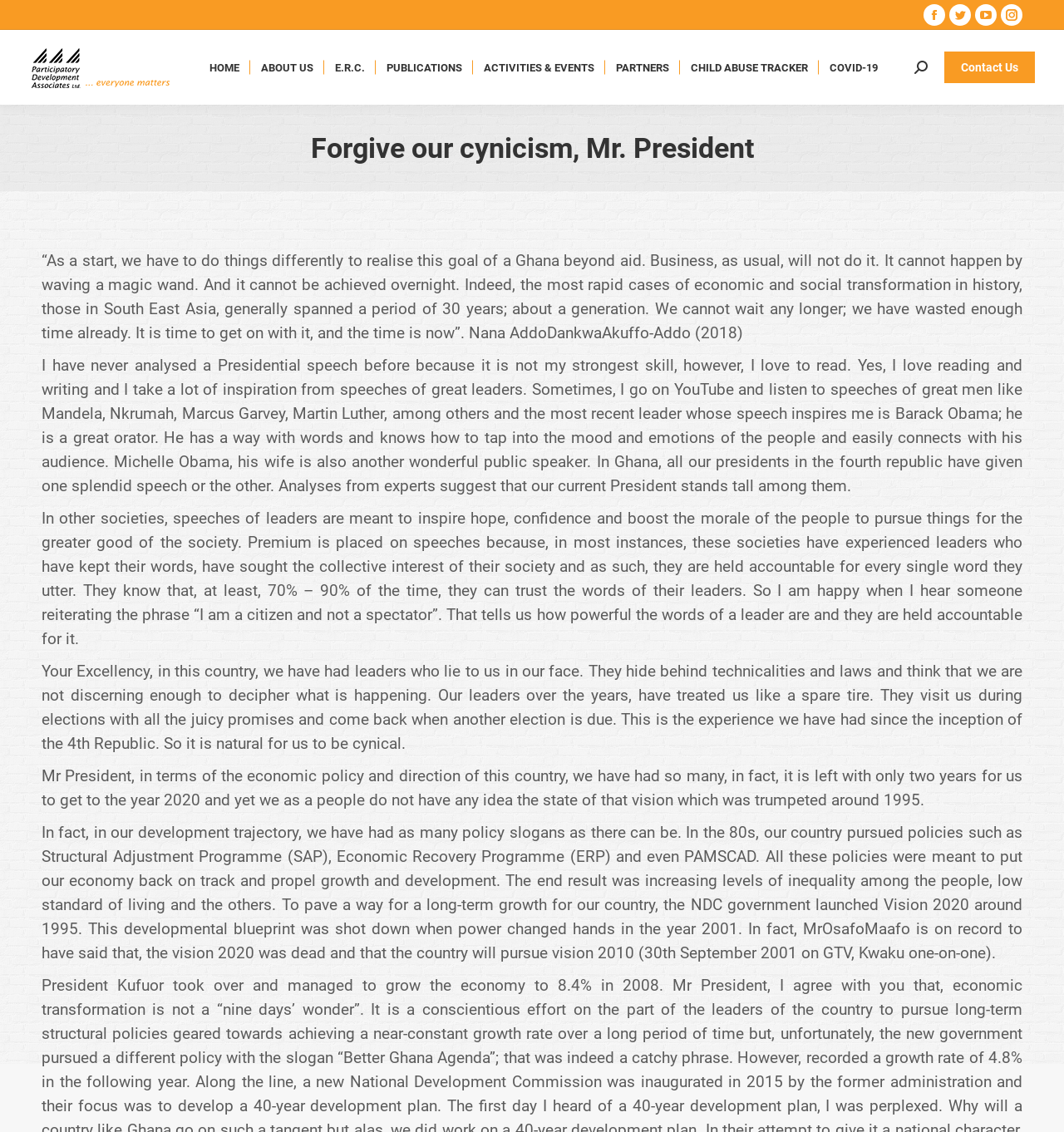Using a single word or phrase, answer the following question: 
What is the name of the organization?

Participatory Development Associates (PDA)